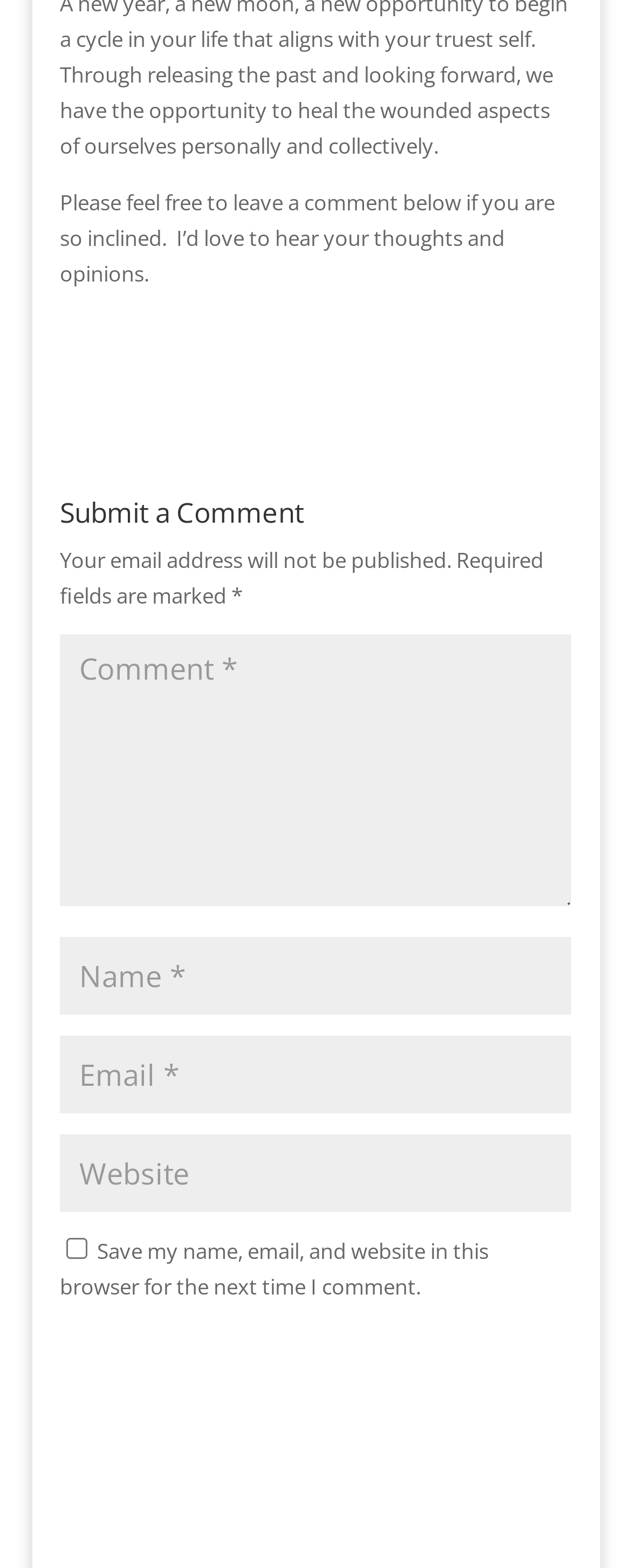Give the bounding box coordinates for the element described as: "input value="Comment *" name="comment"".

[0.095, 0.404, 0.905, 0.578]